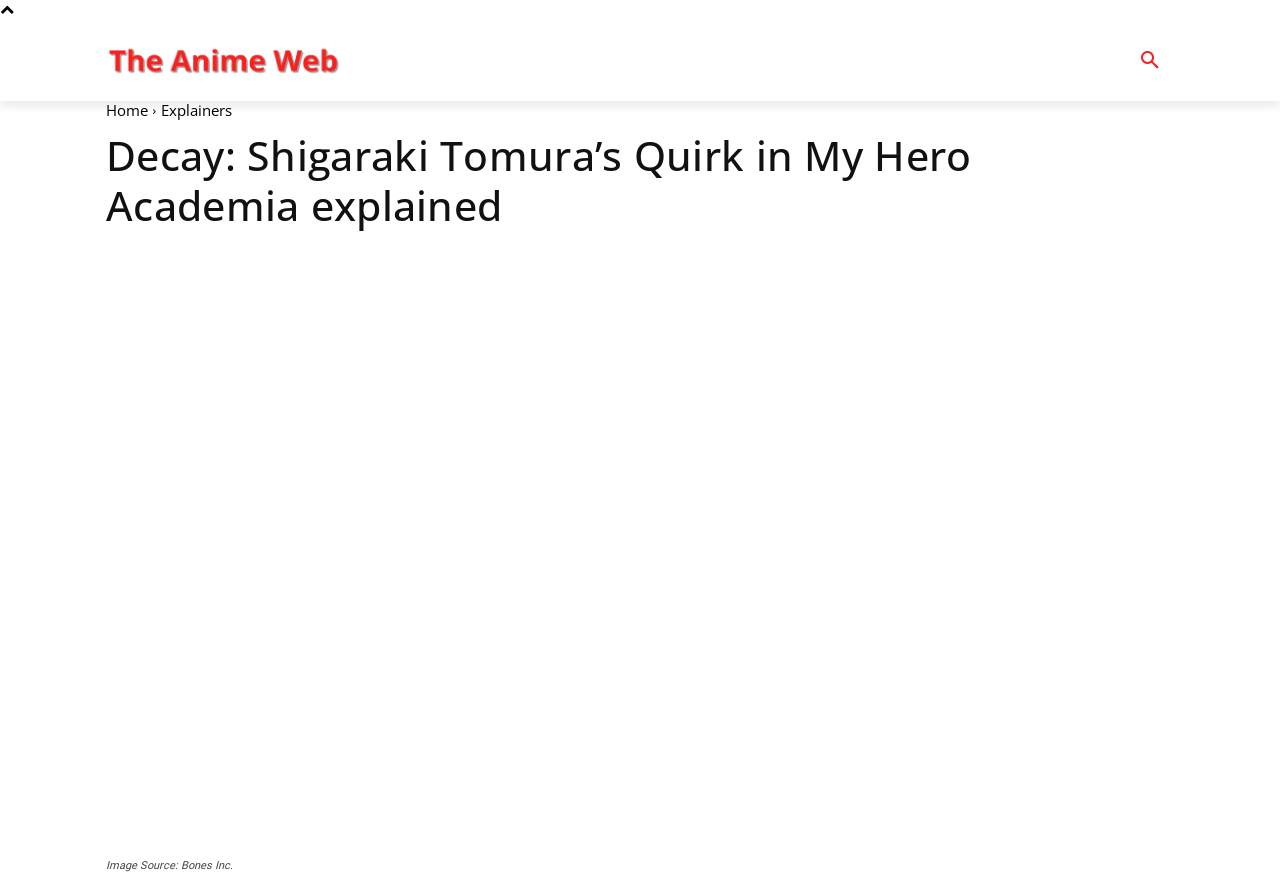Locate the bounding box coordinates of the element you need to click to accomplish the task described by this instruction: "Search for something".

[0.88, 0.042, 0.917, 0.097]